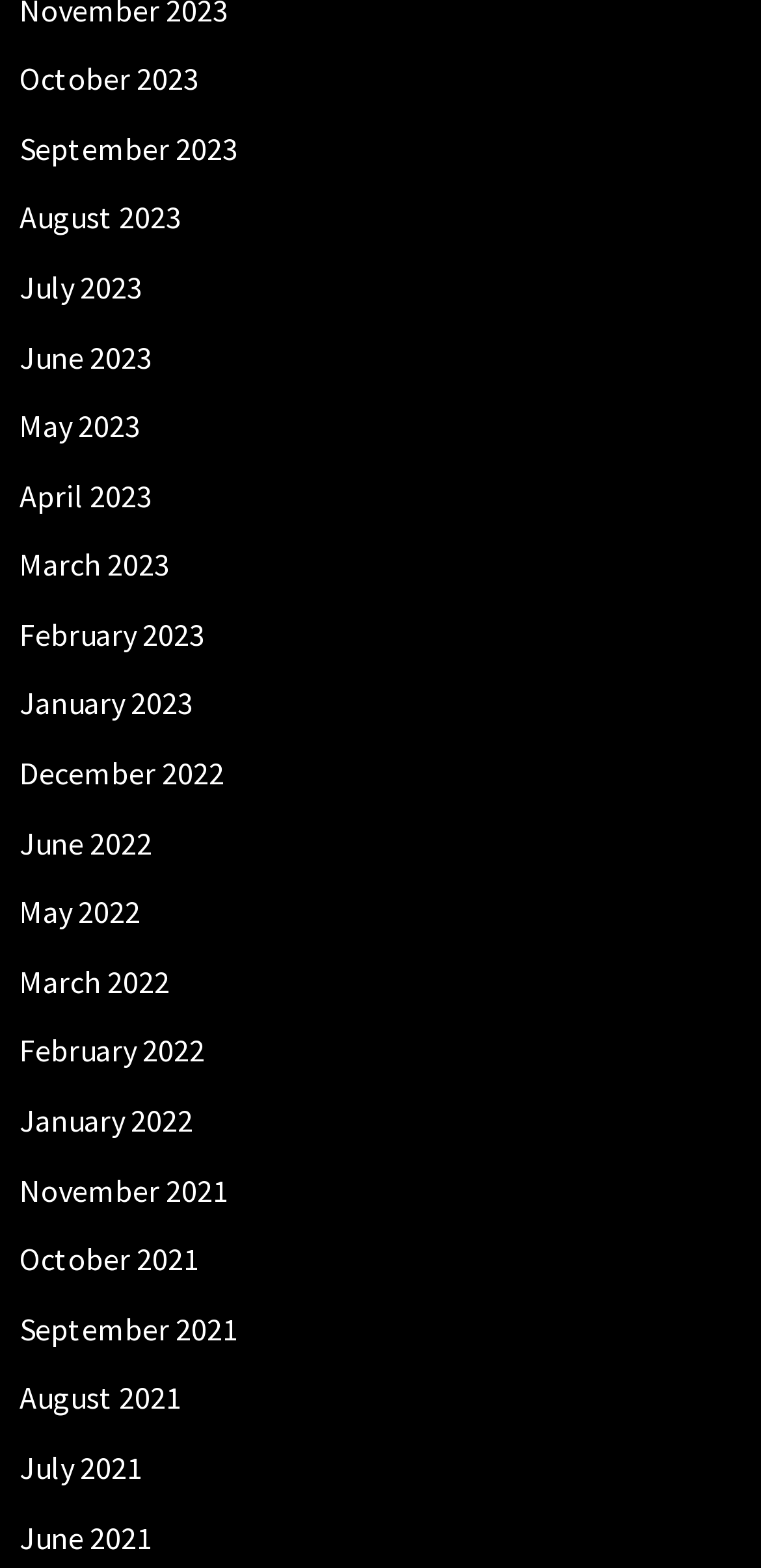How many years are represented on the webpage?
Please elaborate on the answer to the question with detailed information.

I examined the list of links and found that there are three distinct years mentioned: 2021, 2022, and 2023, indicating that there are three years represented on the webpage.